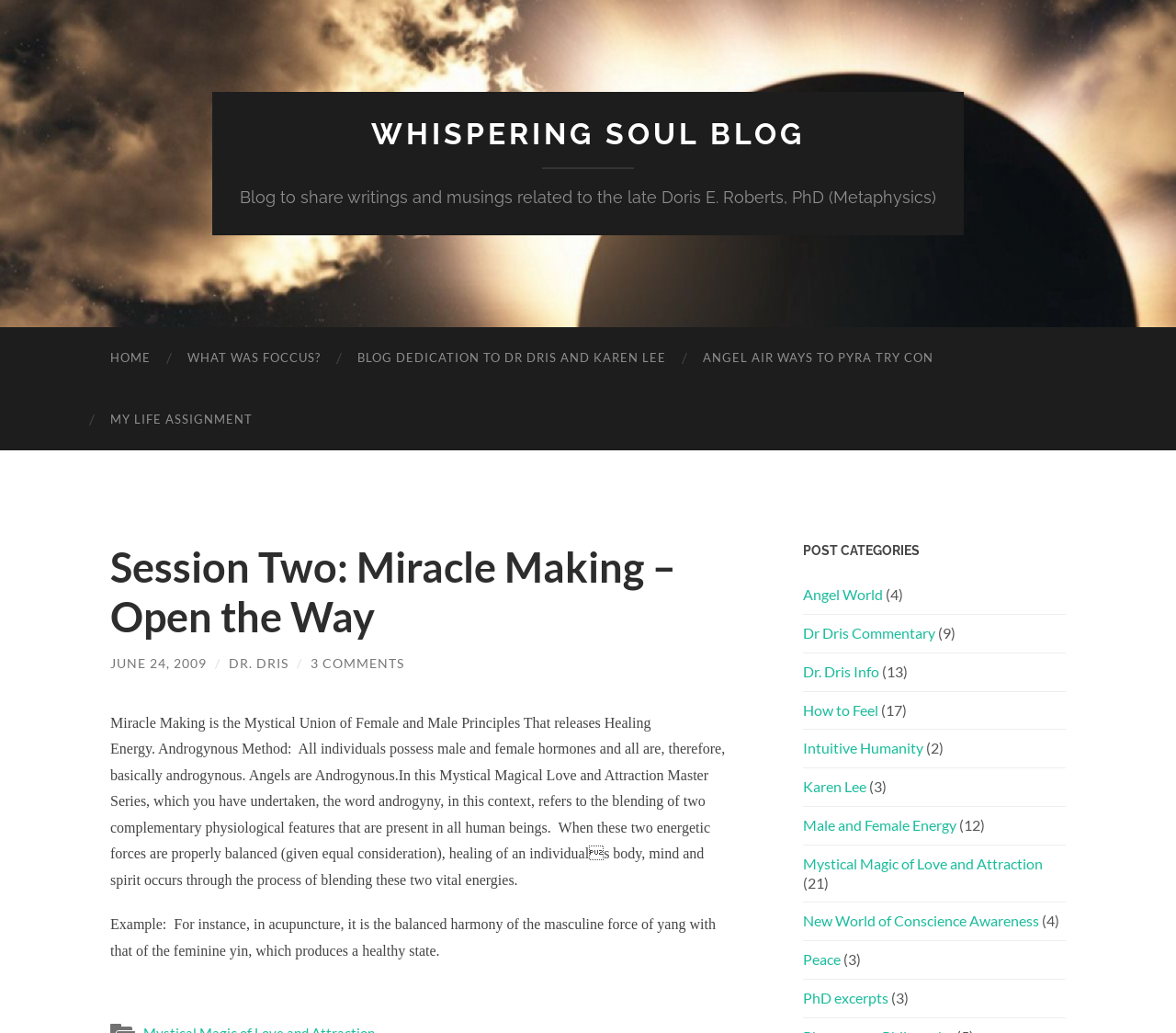What is the name of the person being referred to in the blog post?
Based on the screenshot, give a detailed explanation to answer the question.

The name of the person being referred to in the blog post is Dr. Dris, who is mentioned multiple times in the post, including in the context of commentary and information about the person.